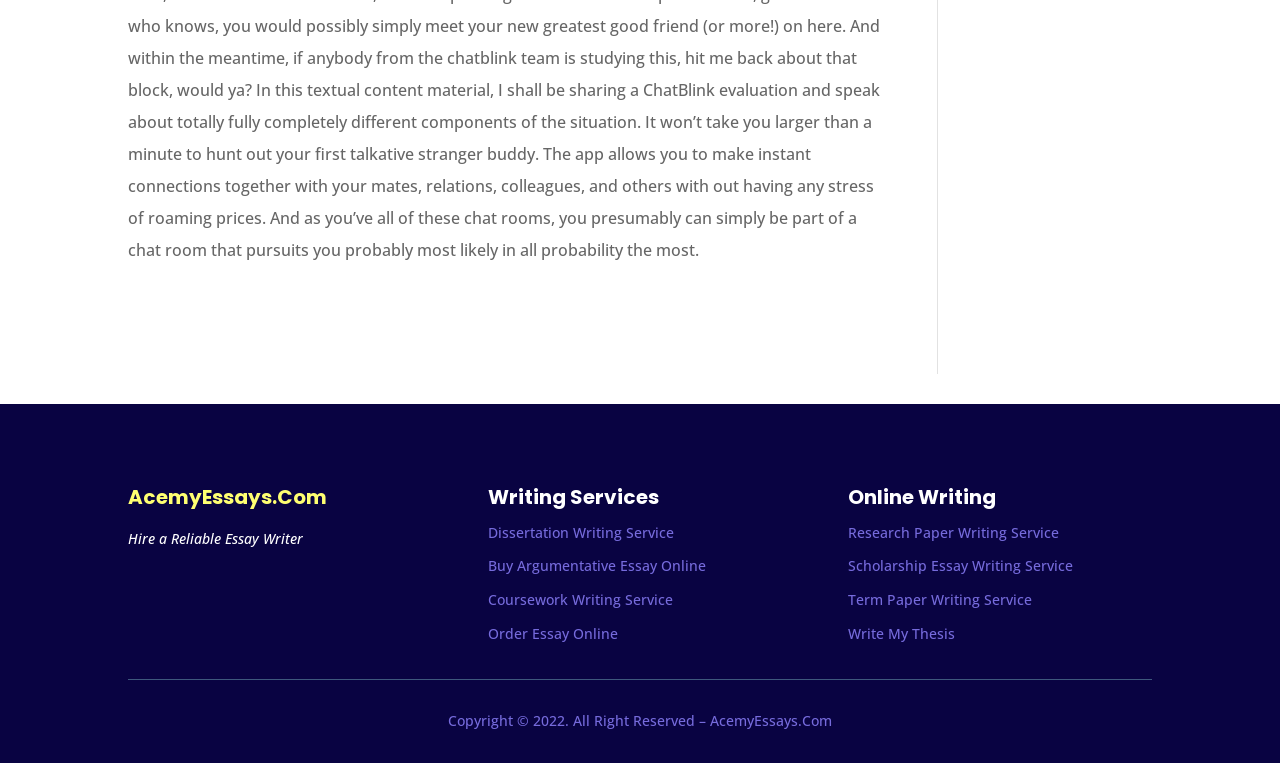Determine the bounding box coordinates for the element that should be clicked to follow this instruction: "Click on Buy Argumentative Essay Online". The coordinates should be given as four float numbers between 0 and 1, in the format [left, top, right, bottom].

[0.381, 0.729, 0.552, 0.754]